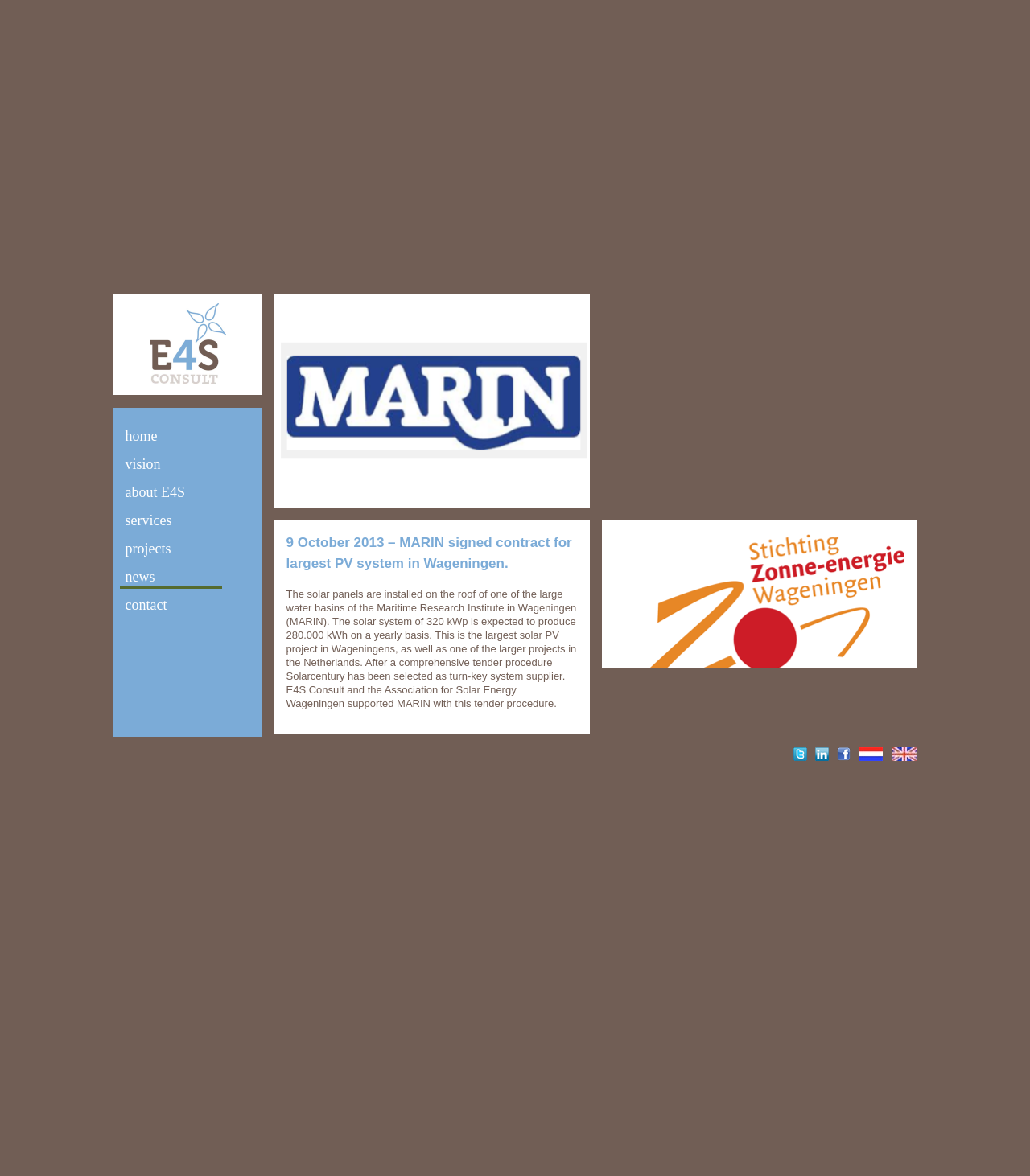What is the expected yearly energy production of the solar system?
Kindly offer a comprehensive and detailed response to the question.

The expected yearly energy production of the solar system can be determined by reading the text content of the webpage, specifically the sentence 'The solar system of 320 kWp is expected to produce 280.000 kWh on a yearly basis.' which mentions the expected yearly energy production.